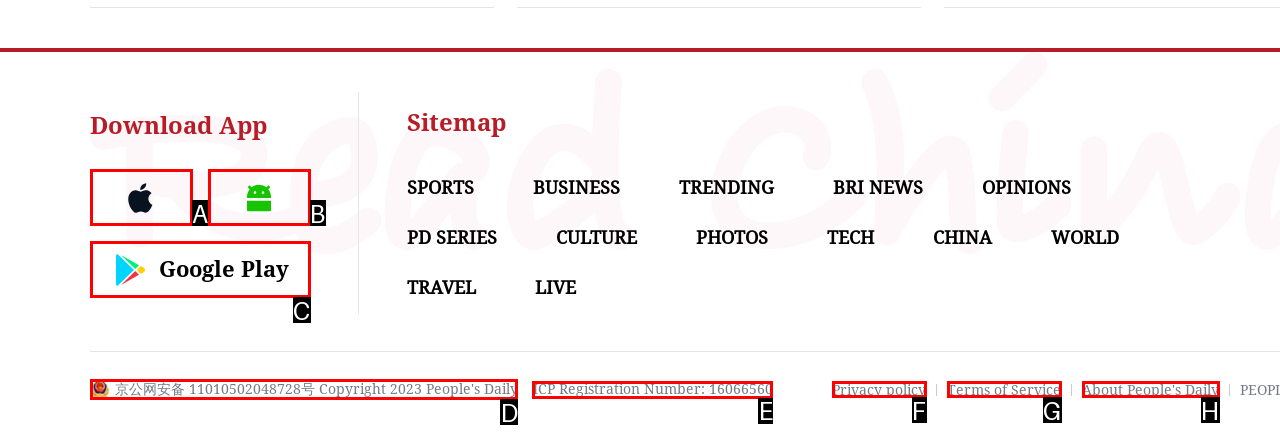Determine the HTML element that best aligns with the description: ICP Registration Number: 16066560
Answer with the appropriate letter from the listed options.

E